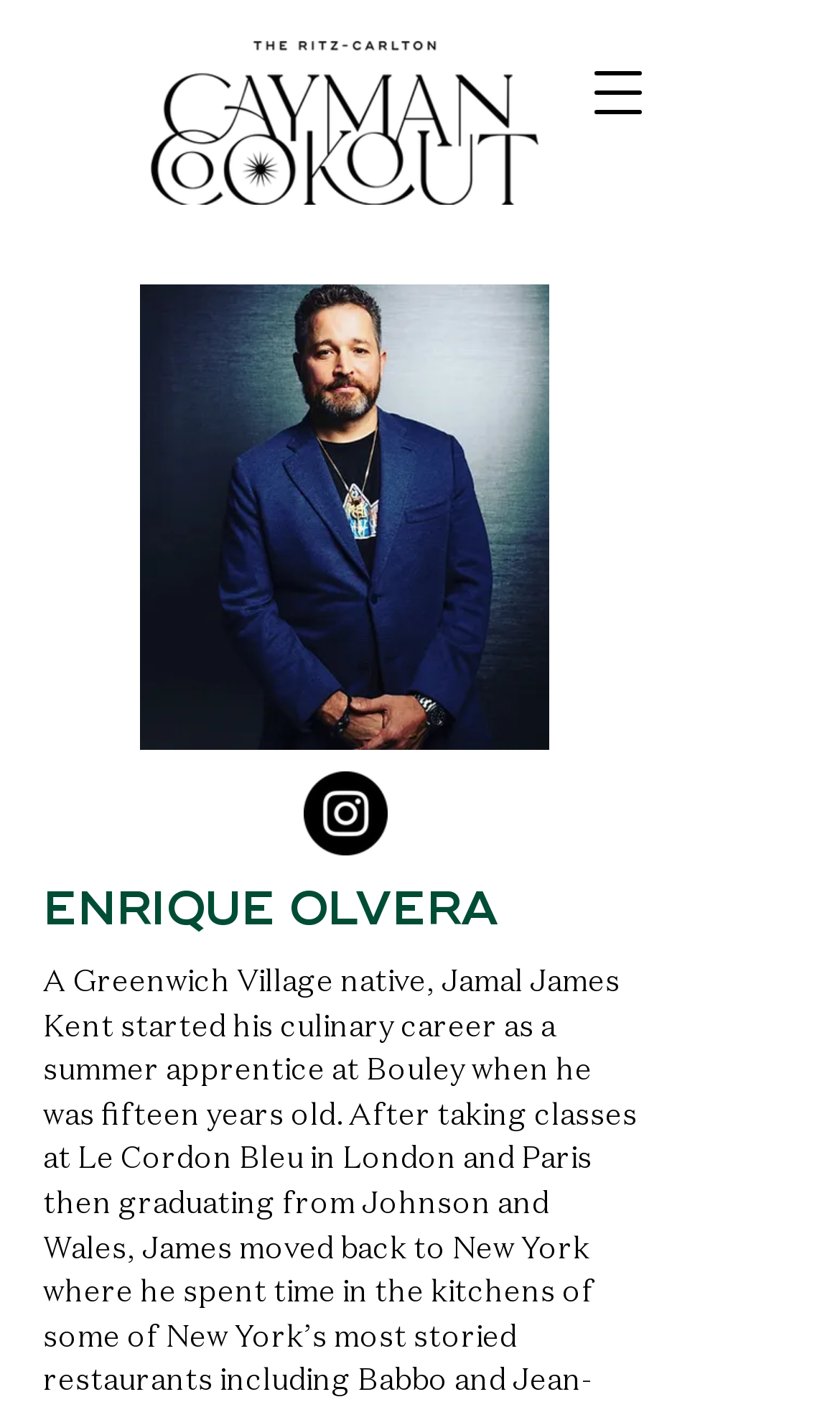Provide a single word or phrase to answer the given question: 
What is the name of the person in the image?

James Kent